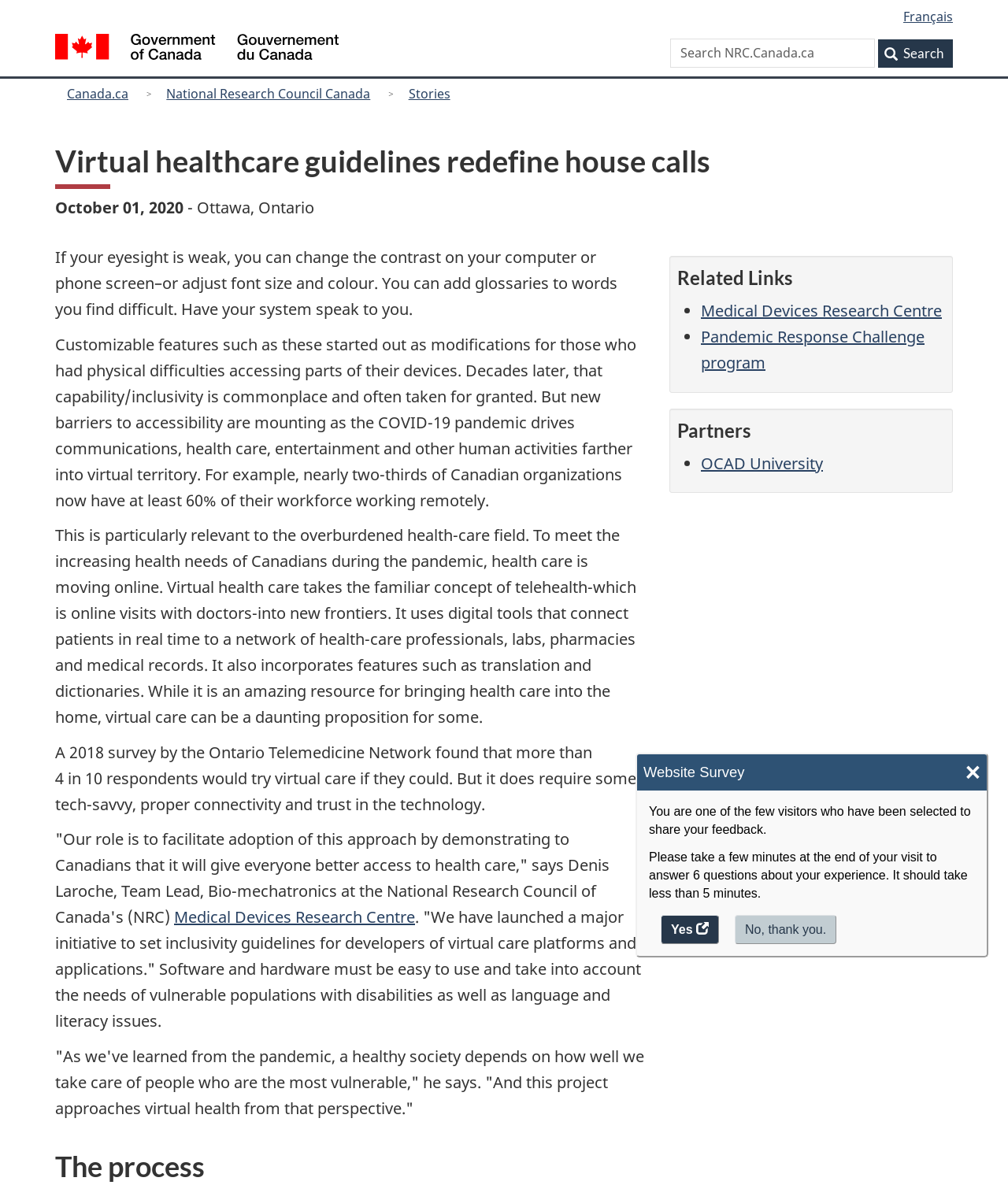What is the role of Denis Laroche?
Refer to the image and answer the question using a single word or phrase.

Team Lead, Bio-mechatronics